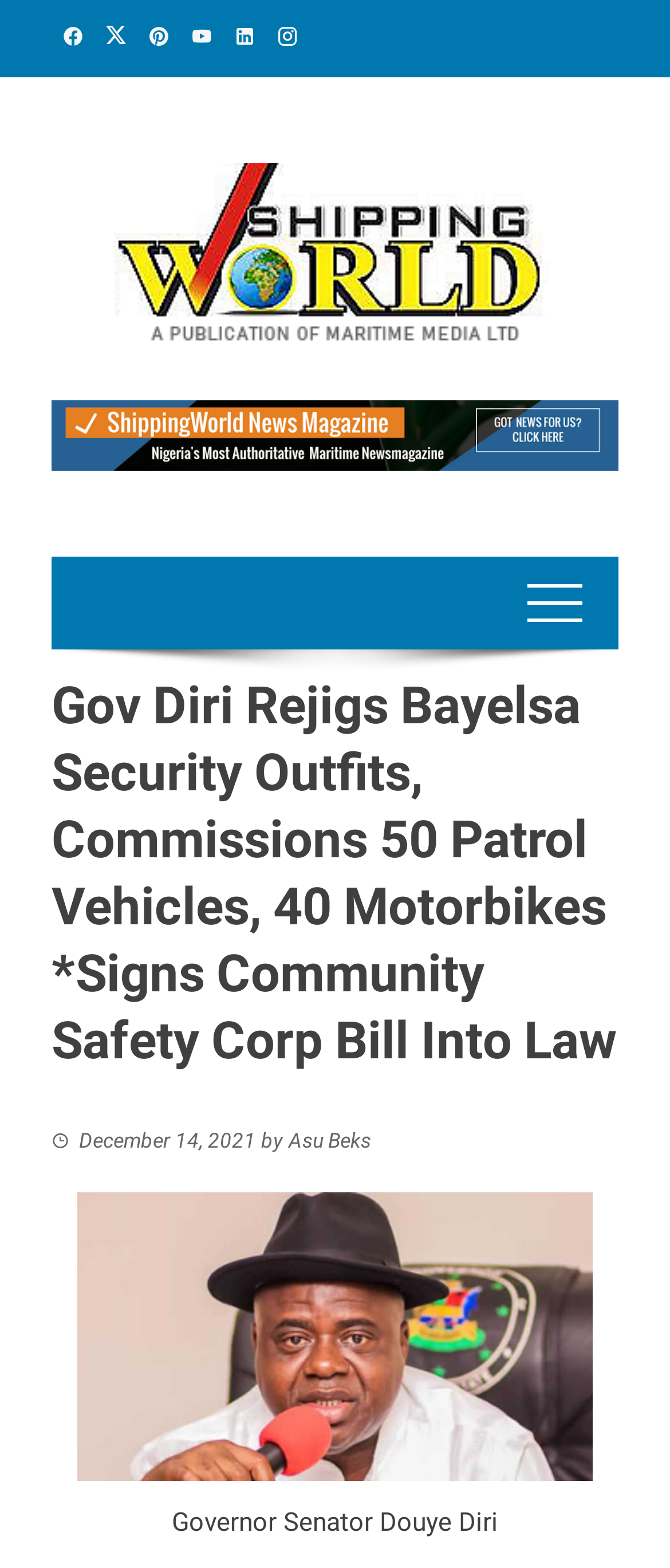Produce a meticulous description of the webpage.

The webpage appears to be a news article page. At the top, there are six social media links, evenly spaced and aligned horizontally, each represented by an icon. To the right of these links, there is a logo of "Shipping World News Magazine". Below the logo, there is a large advertisement banner that spans almost the entire width of the page.

The main content of the page is a news article with the title "Gov Diri Rejigs Bayelsa Security Outfits, Commissions 50 Patrol Vehicles, 40 Motorbikes *Signs Community Safety Corp Bill Into Law". The title is followed by a header section that includes the date "December 14, 2021" and the author's name "Asu Beks".

Below the header section, there is a large image with a caption that reads "Governor Senator Douye Diri". The image takes up most of the width of the page and is positioned near the top half of the page.

At the bottom of the page, there is a shadow image that spans the entire width of the page. On the right side of the page, there is a small link with no text.